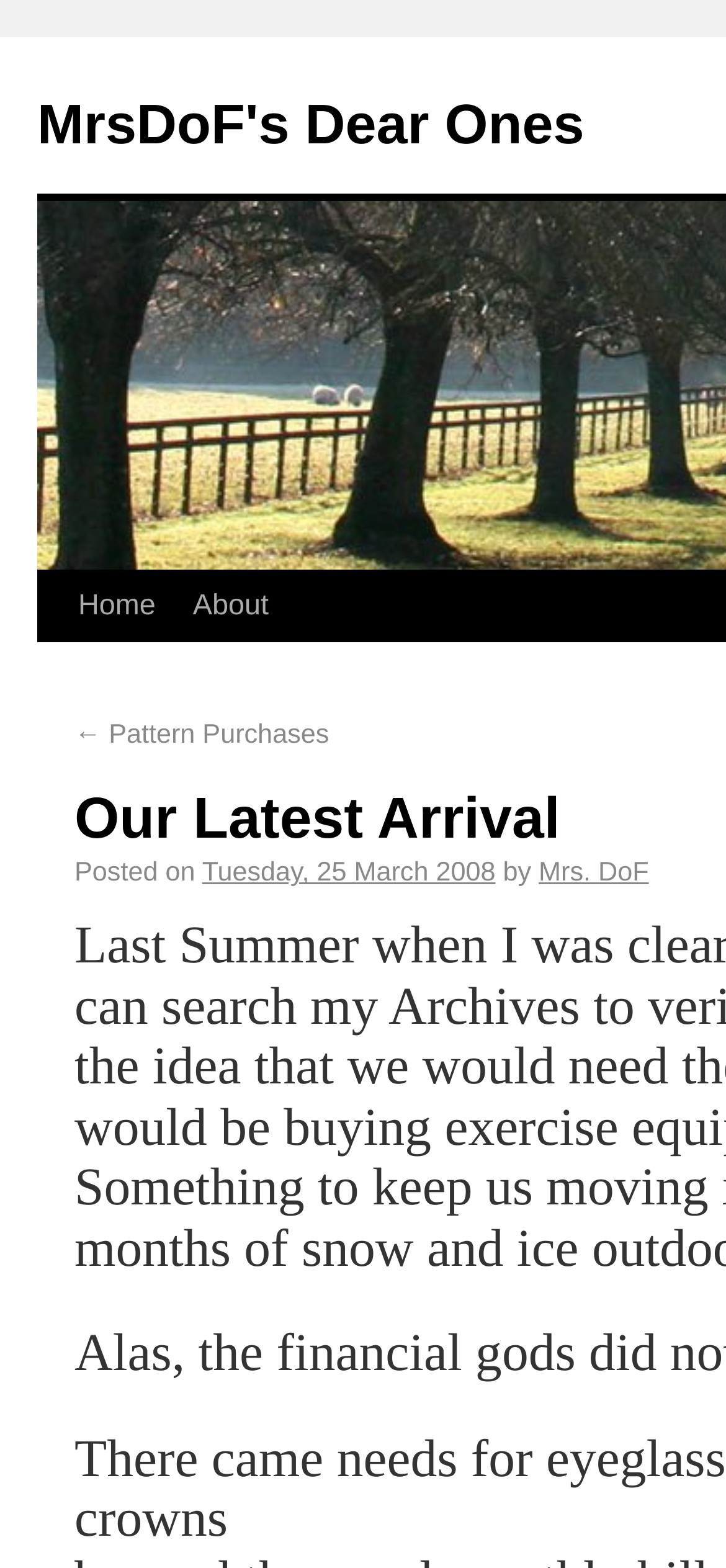Using the details in the image, give a detailed response to the question below:
What is the name of the author of this post?

I found the answer by looking at the text 'by' followed by a link 'Mrs. DoF' which indicates the author of the post.